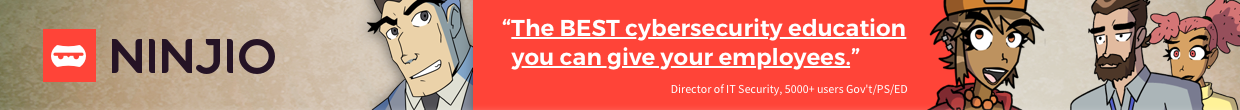What is the tone of the banner's imagery?
Look at the image and answer the question using a single word or phrase.

Modern and engaging